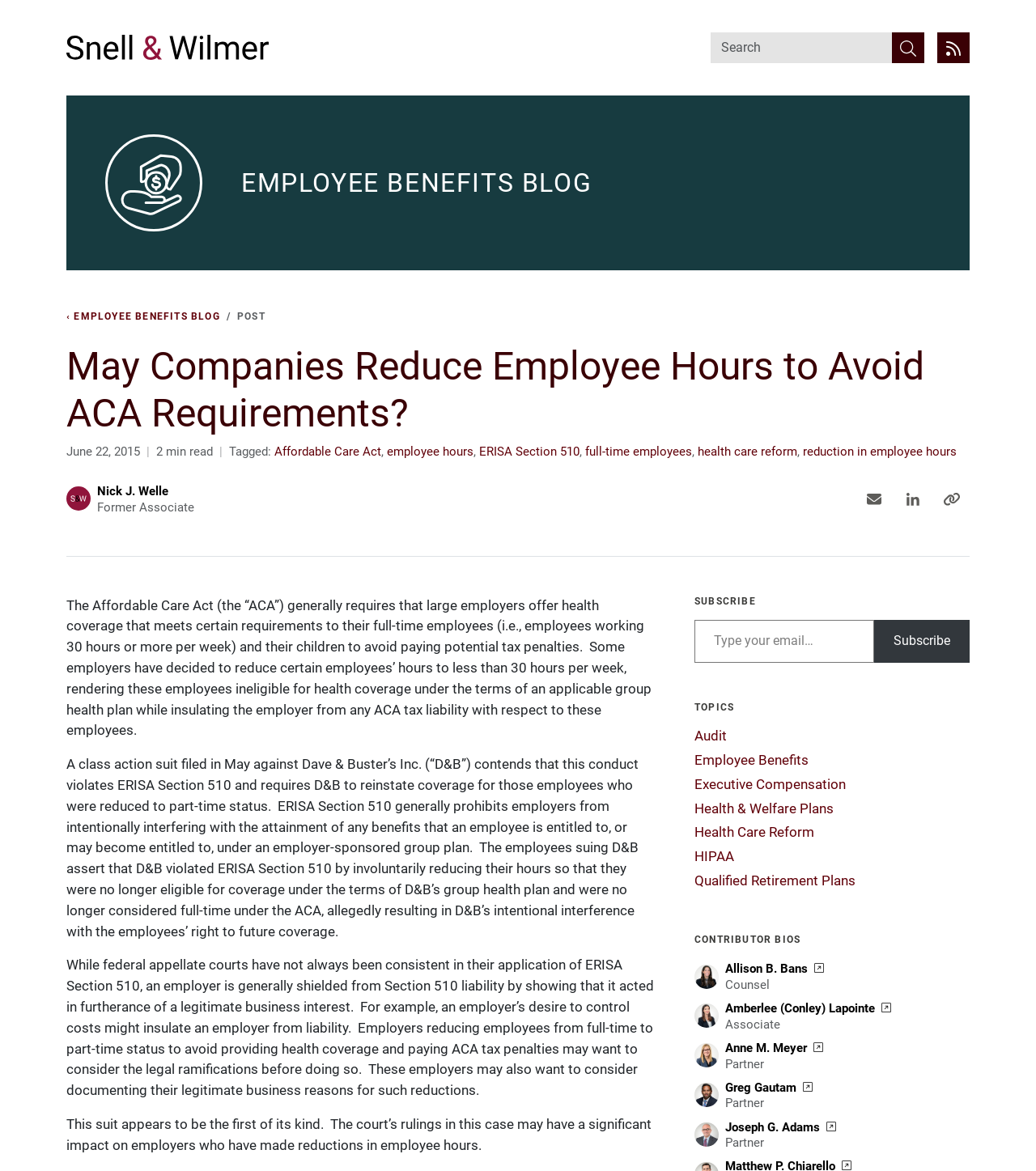Determine the bounding box coordinates of the section I need to click to execute the following instruction: "Click on the Employee Benefits topic". Provide the coordinates as four float numbers between 0 and 1, i.e., [left, top, right, bottom].

[0.67, 0.642, 0.78, 0.656]